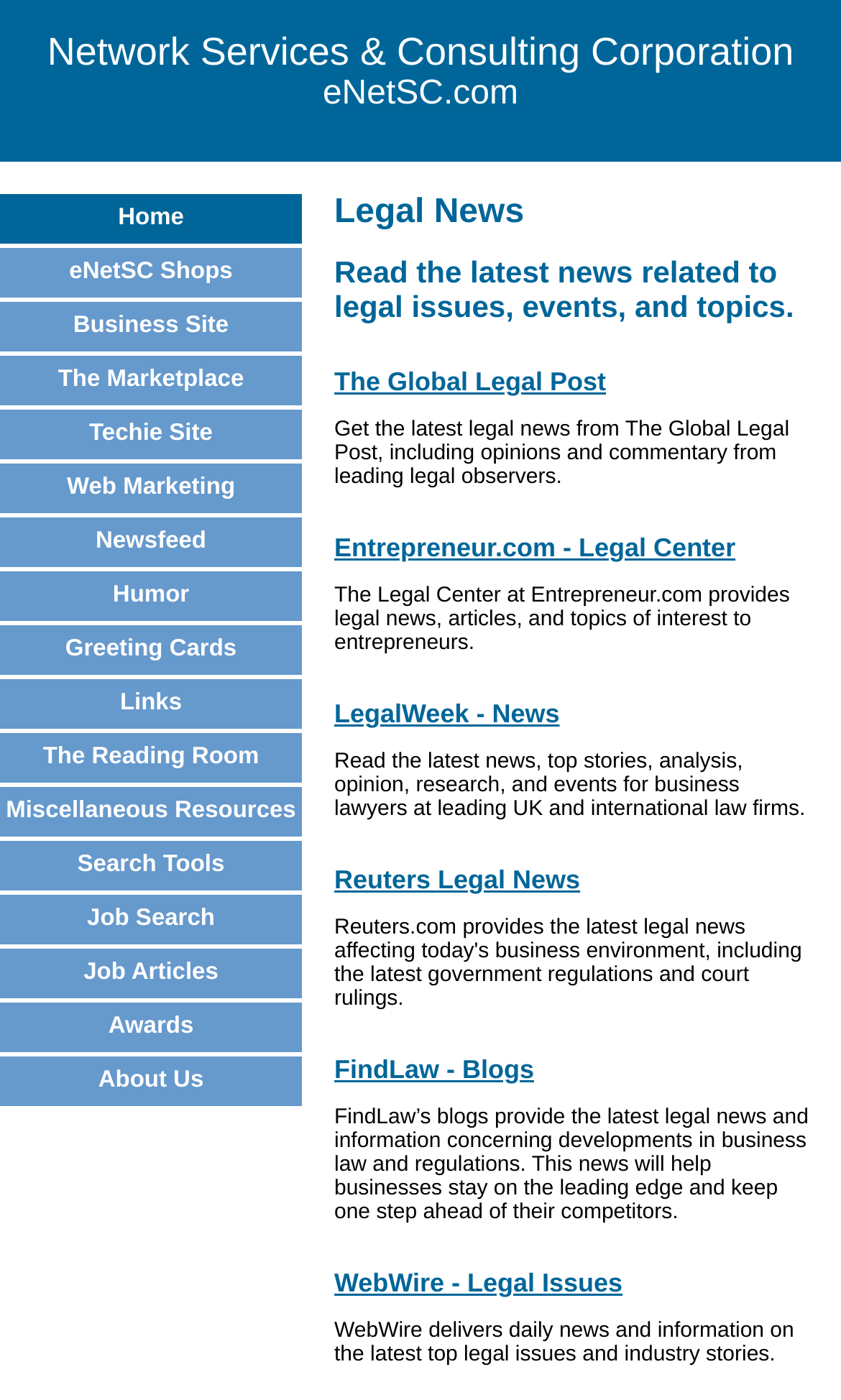Please identify the bounding box coordinates of the element I need to click to follow this instruction: "Read the latest news related to legal issues".

[0.397, 0.166, 0.962, 0.231]